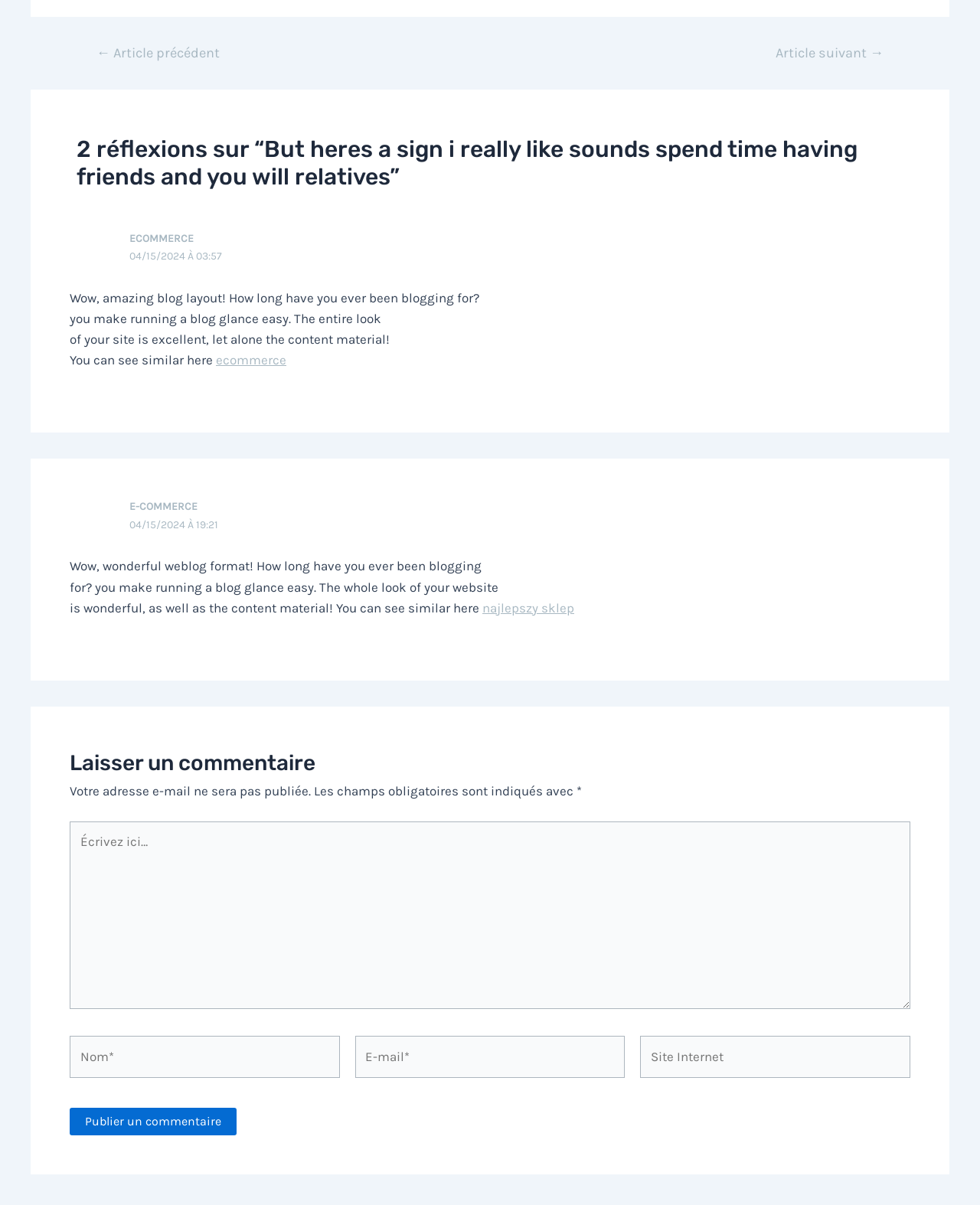Please identify the bounding box coordinates for the region that you need to click to follow this instruction: "Click on the 'Features' link".

None